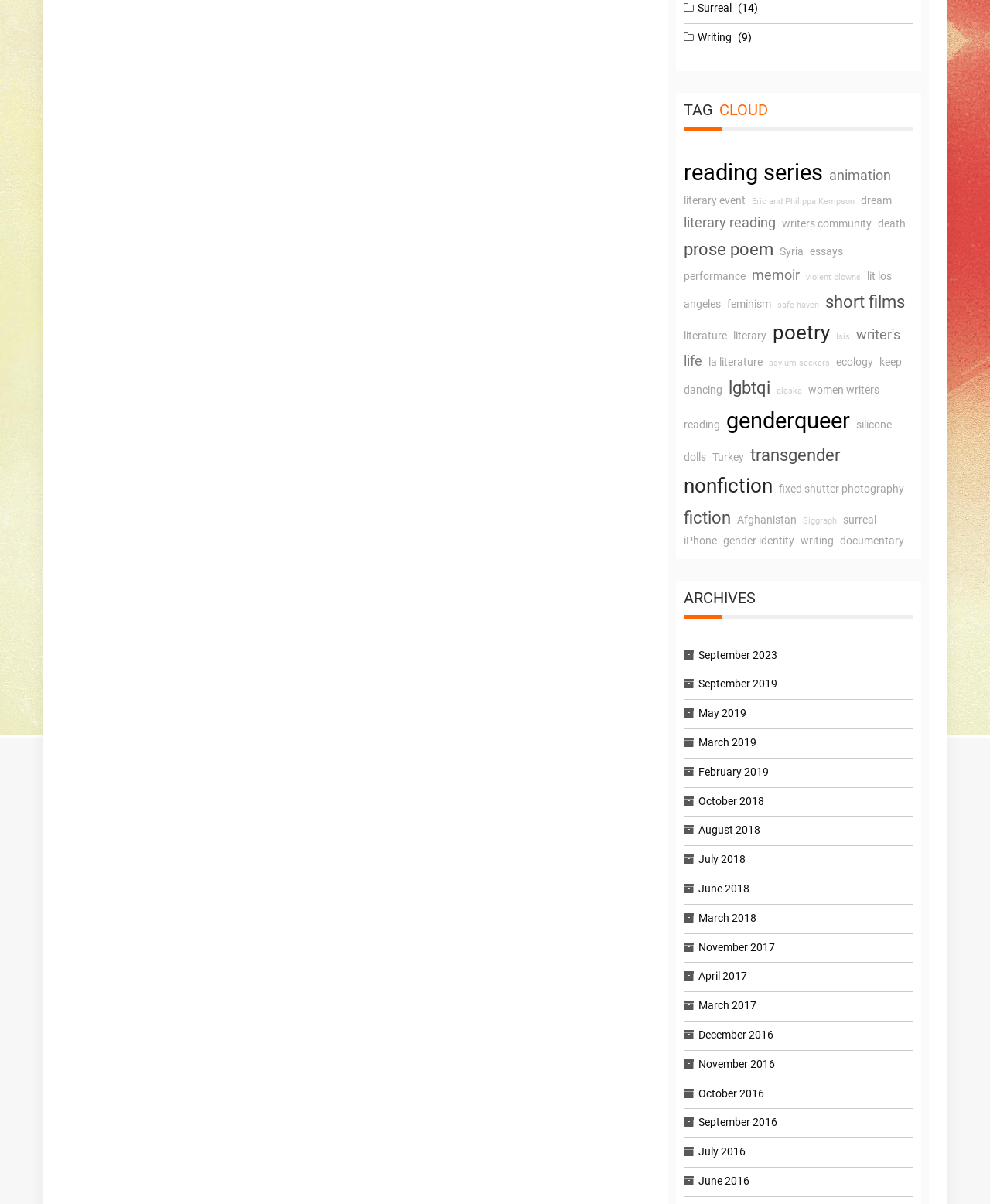How many links are there in the TAGCLOUD section?
By examining the image, provide a one-word or phrase answer.

30